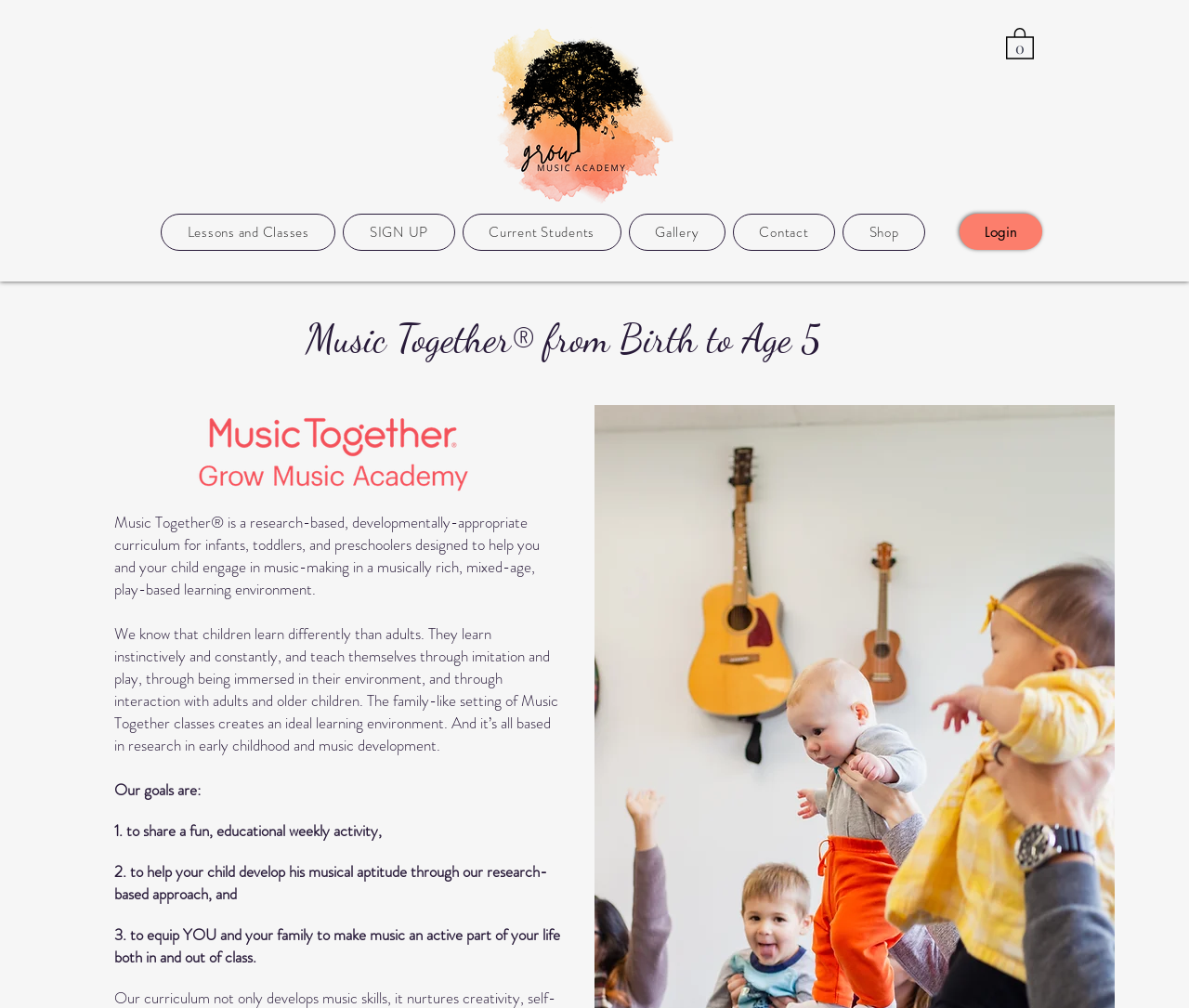From the webpage screenshot, predict the bounding box coordinates (top-left x, top-left y, bottom-right x, bottom-right y) for the UI element described here: 0

[0.846, 0.026, 0.87, 0.059]